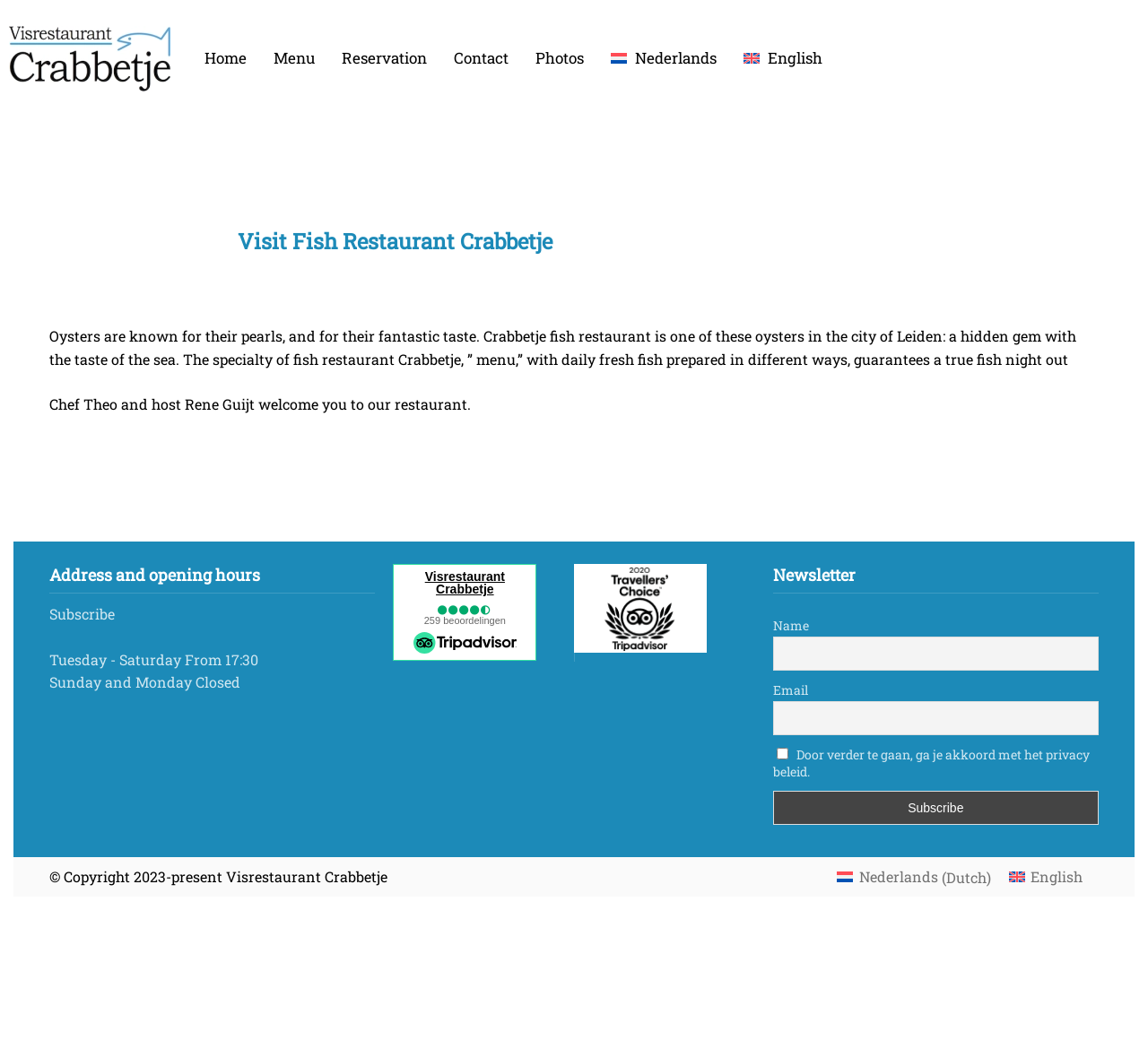What are the opening hours of the restaurant?
Answer the question in as much detail as possible.

The opening hours of the restaurant can be found in the StaticText element that describes the address and opening hours, which mentions 'Tuesday - Saturday From 17:30'.